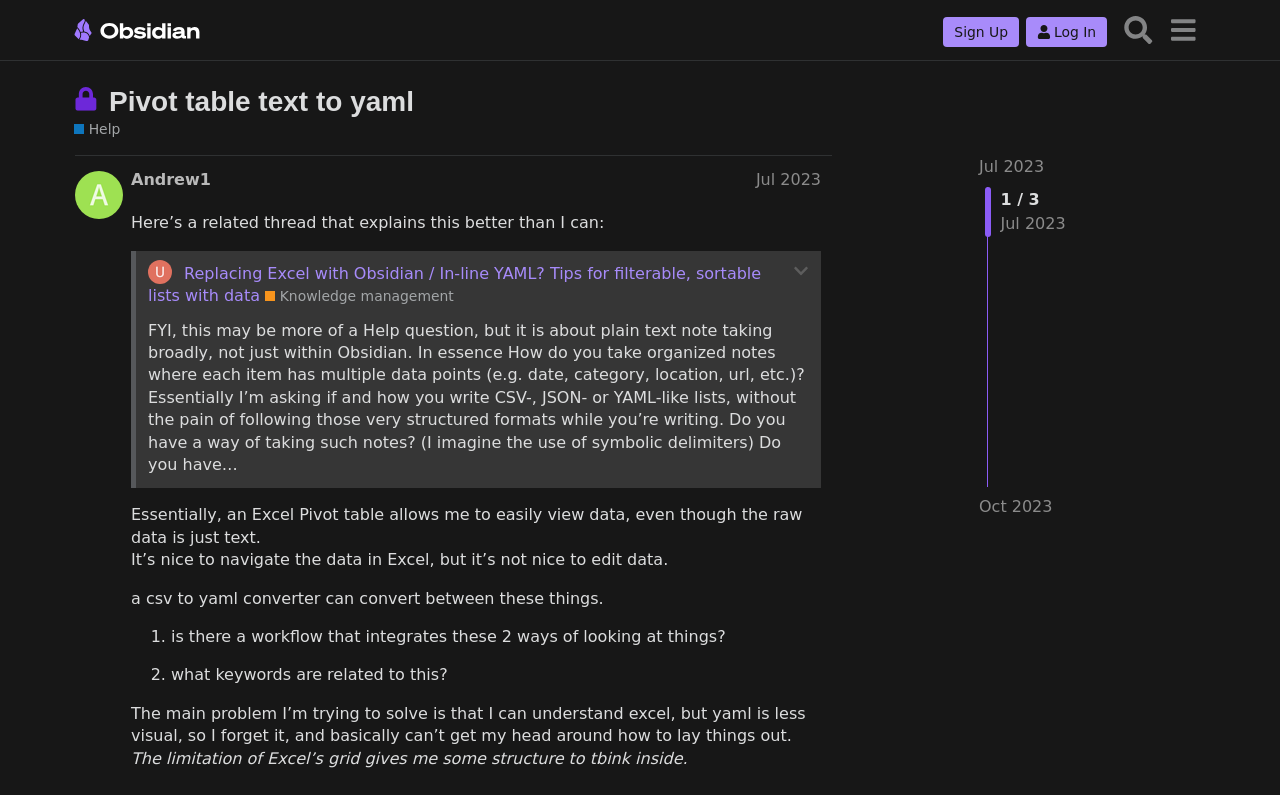Please identify the bounding box coordinates of the clickable area that will allow you to execute the instruction: "Search for something in the forum".

[0.871, 0.009, 0.907, 0.066]